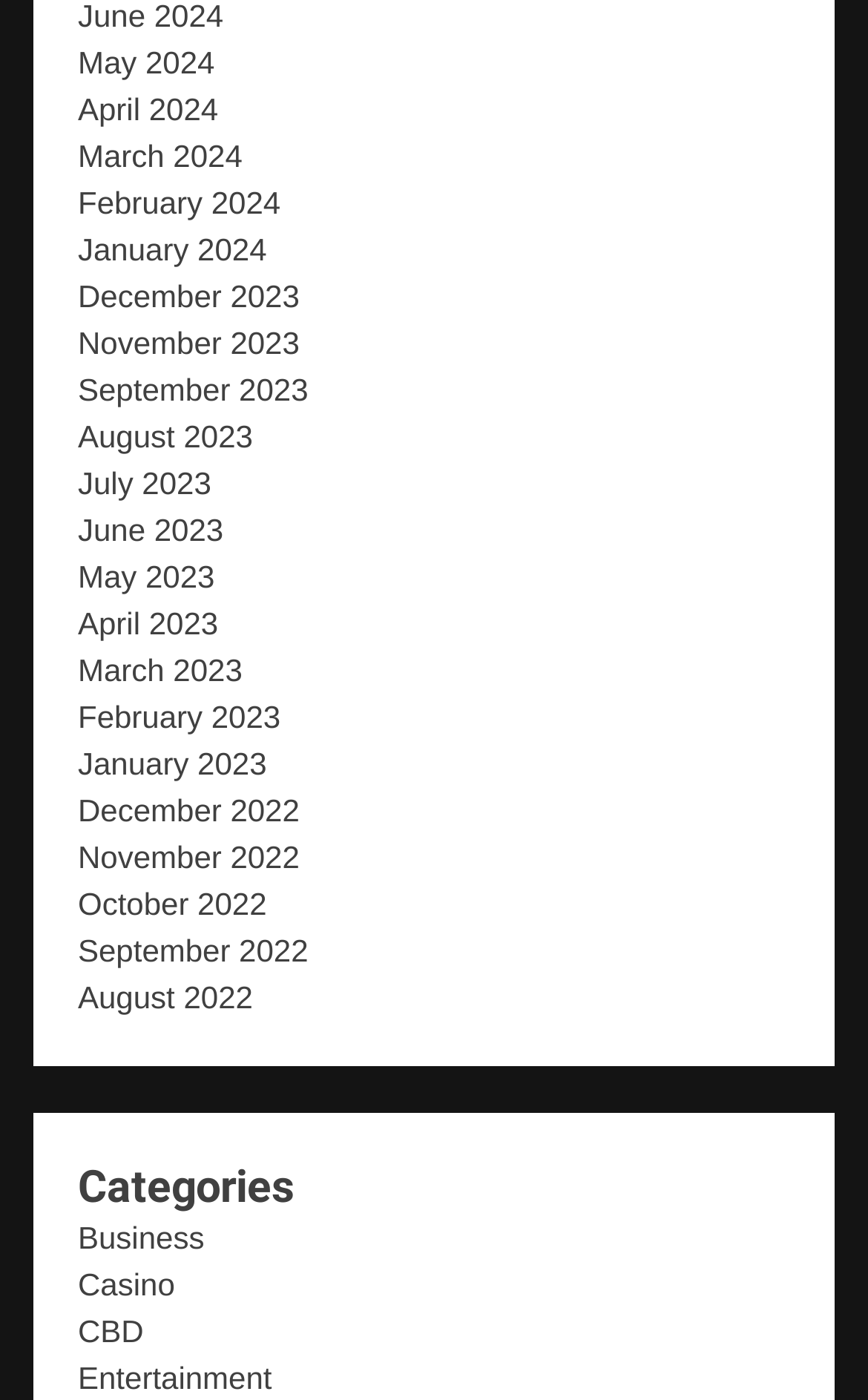Please find and report the bounding box coordinates of the element to click in order to perform the following action: "Explore Entertainment". The coordinates should be expressed as four float numbers between 0 and 1, in the format [left, top, right, bottom].

[0.09, 0.971, 0.313, 0.997]